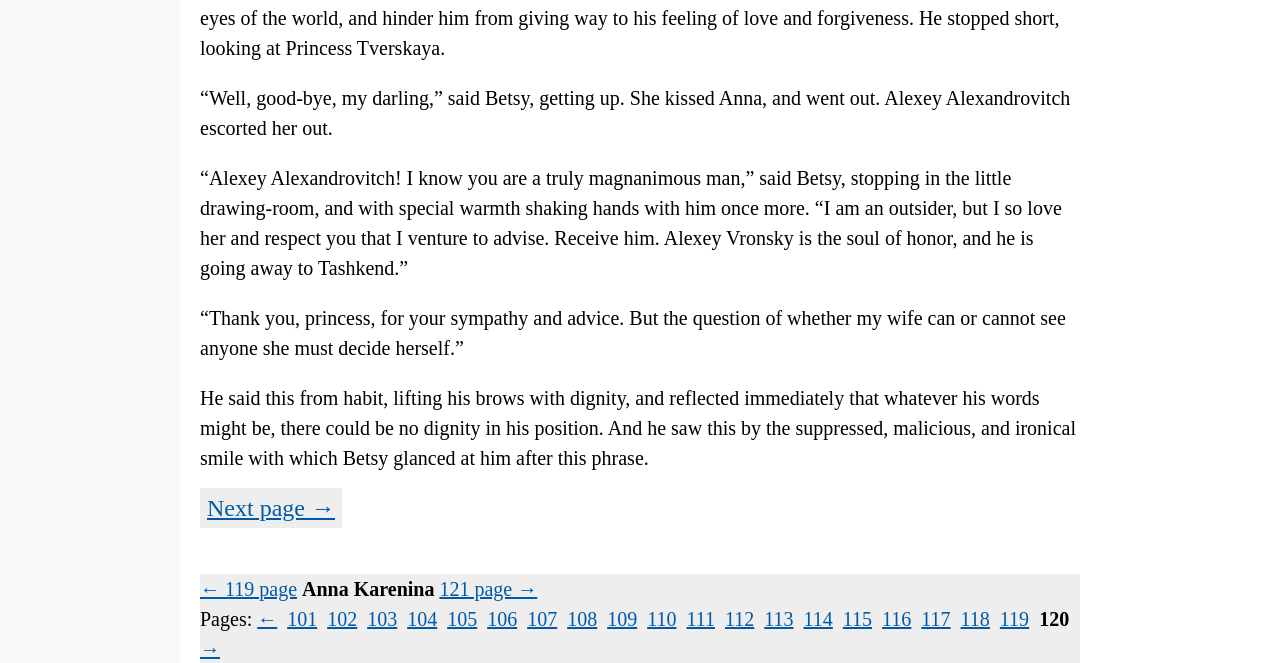Determine the bounding box coordinates of the target area to click to execute the following instruction: "Go to page 121."

[0.343, 0.871, 0.42, 0.904]